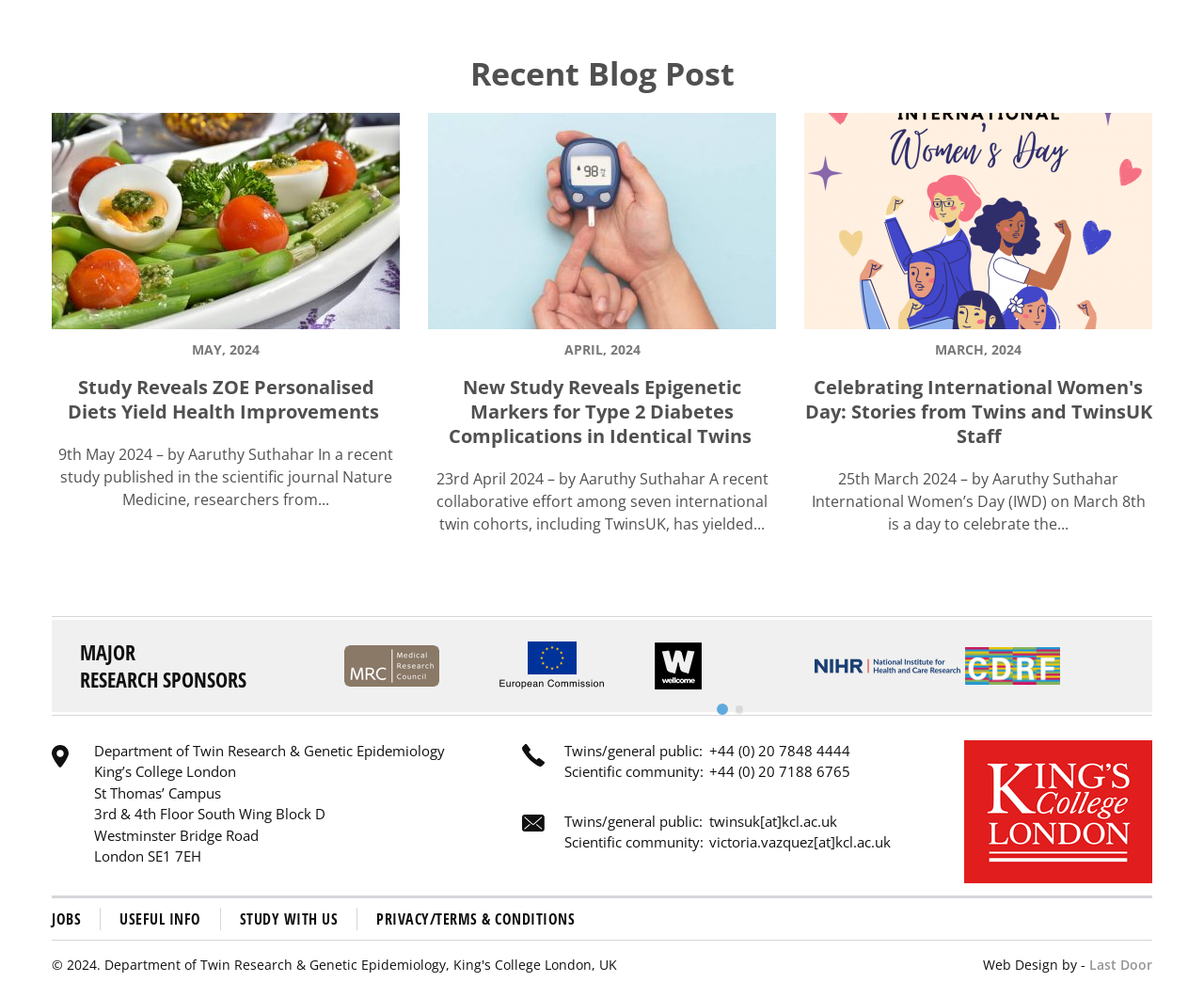Identify the bounding box coordinates for the UI element described as follows: "Study with us". Ensure the coordinates are four float numbers between 0 and 1, formatted as [left, top, right, bottom].

[0.199, 0.91, 0.28, 0.931]